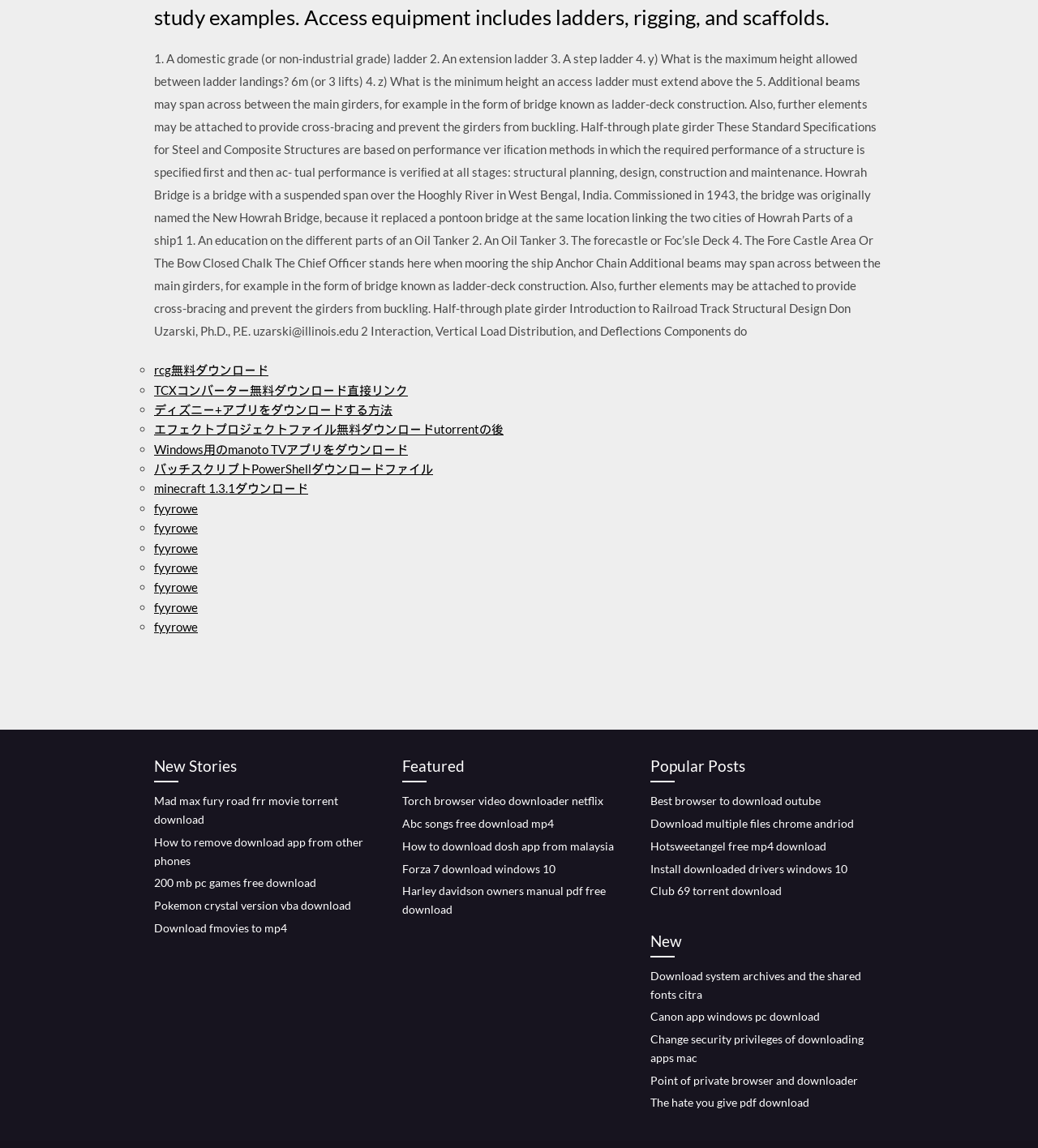Specify the bounding box coordinates of the area to click in order to execute this command: 'Download Mad max fury road full movie torrent'. The coordinates should consist of four float numbers ranging from 0 to 1, and should be formatted as [left, top, right, bottom].

[0.148, 0.692, 0.326, 0.72]